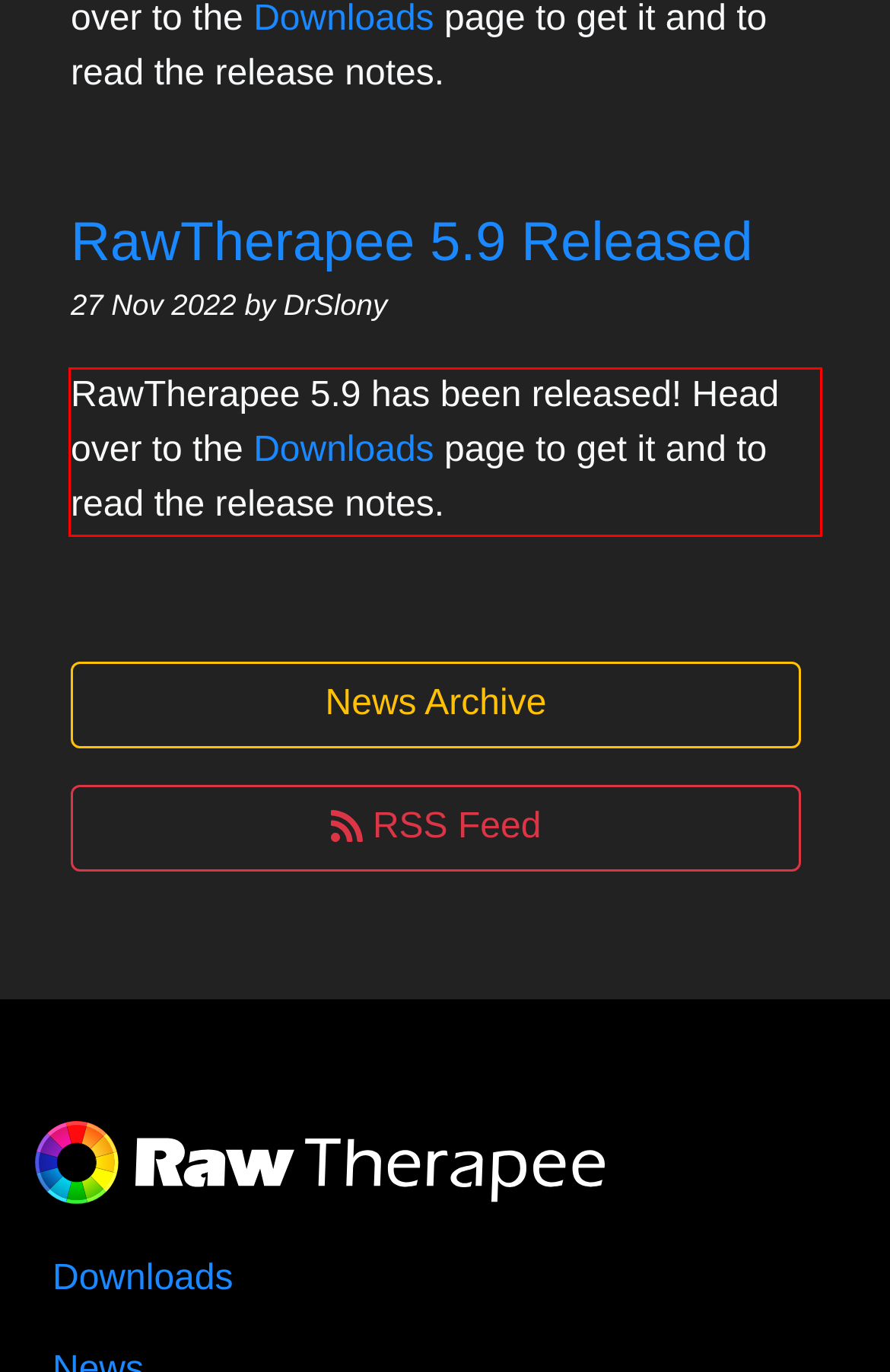Review the webpage screenshot provided, and perform OCR to extract the text from the red bounding box.

RawTherapee 5.9 has been released! Head over to the Downloads page to get it and to read the release notes.